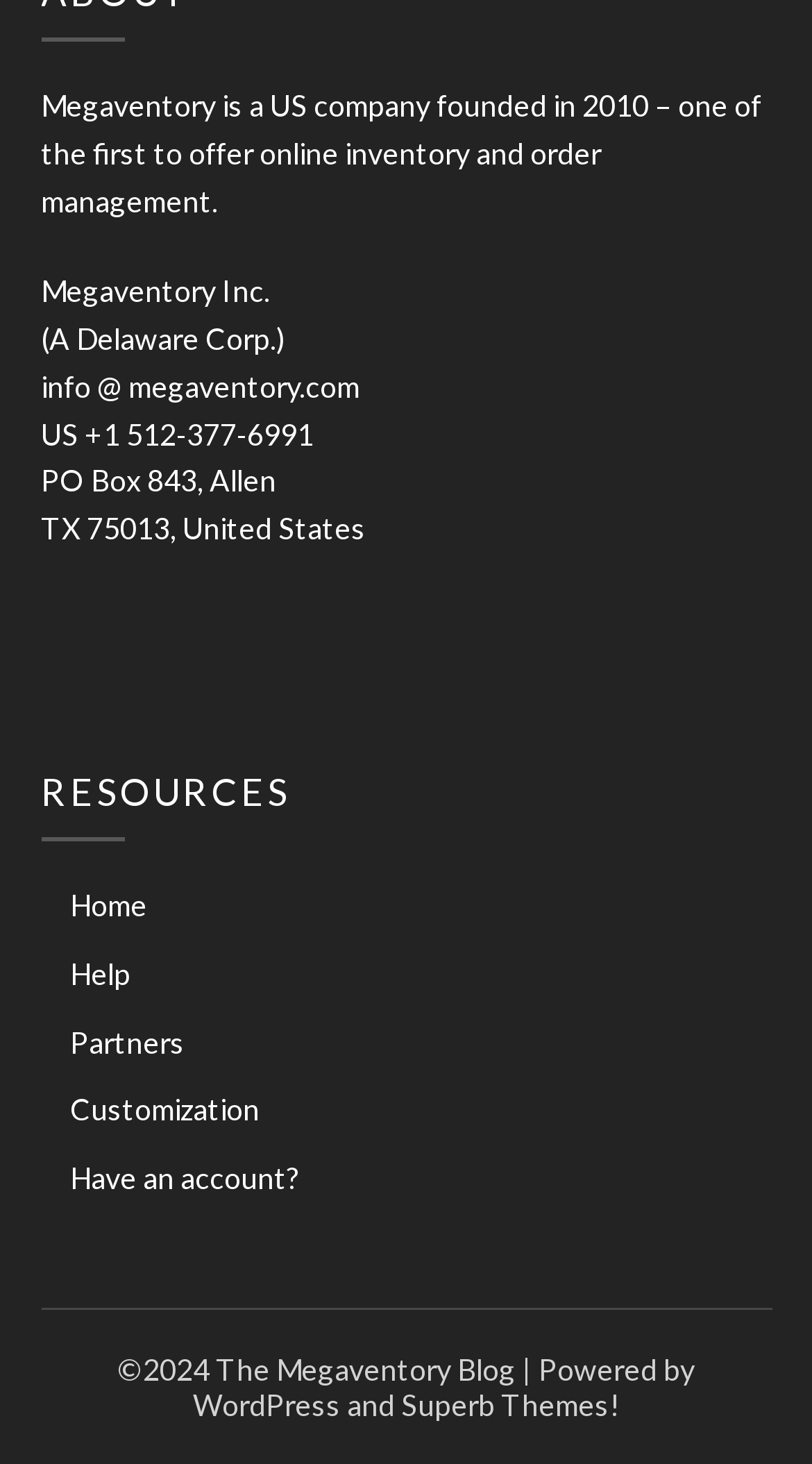What is the contact email?
From the image, respond with a single word or phrase.

info @ megaventory.com